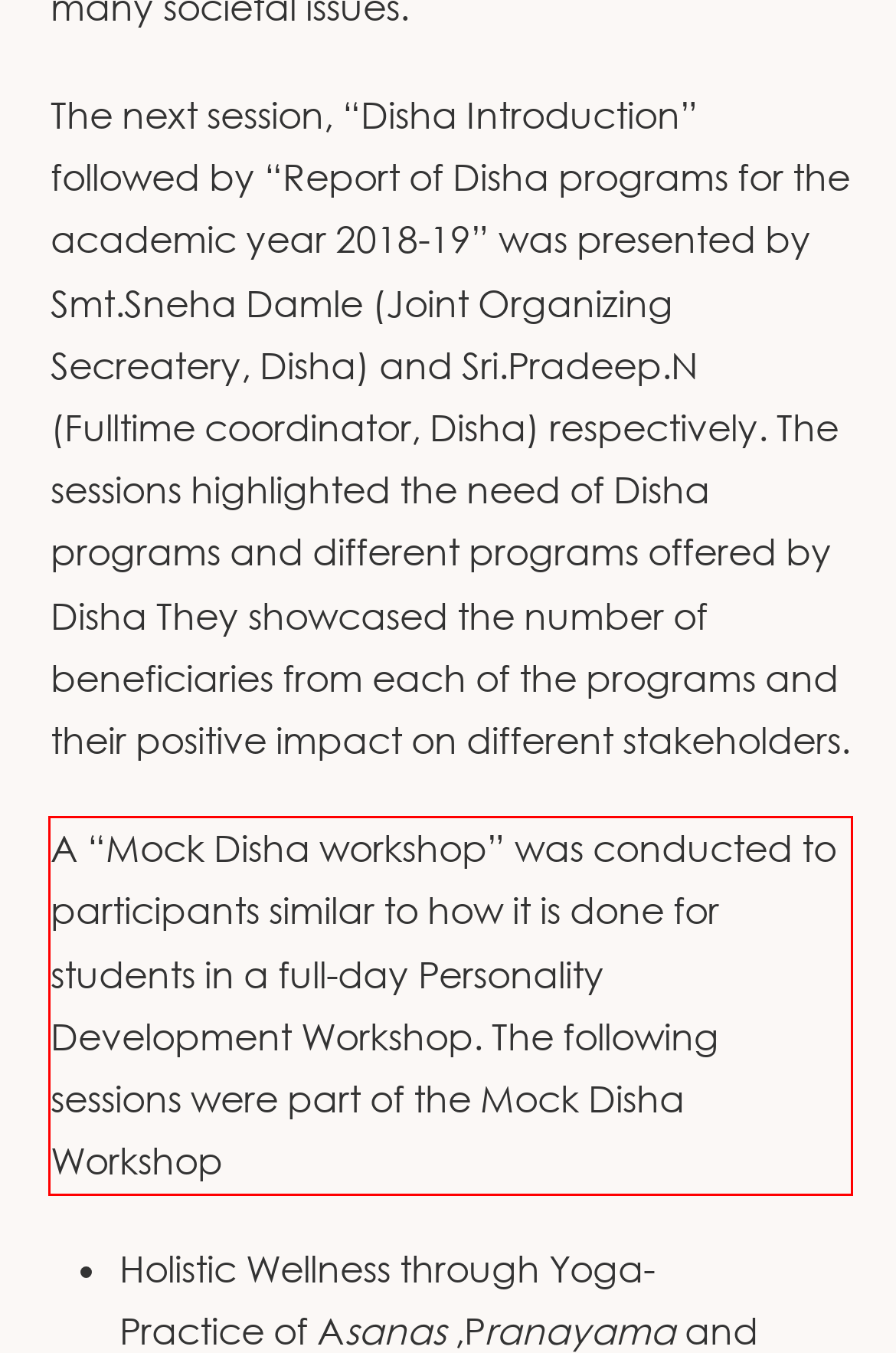Please use OCR to extract the text content from the red bounding box in the provided webpage screenshot.

A “Mock Disha workshop” was conducted to participants similar to how it is done for students in a full-day Personality Development Workshop. The following sessions were part of the Mock Disha Workshop